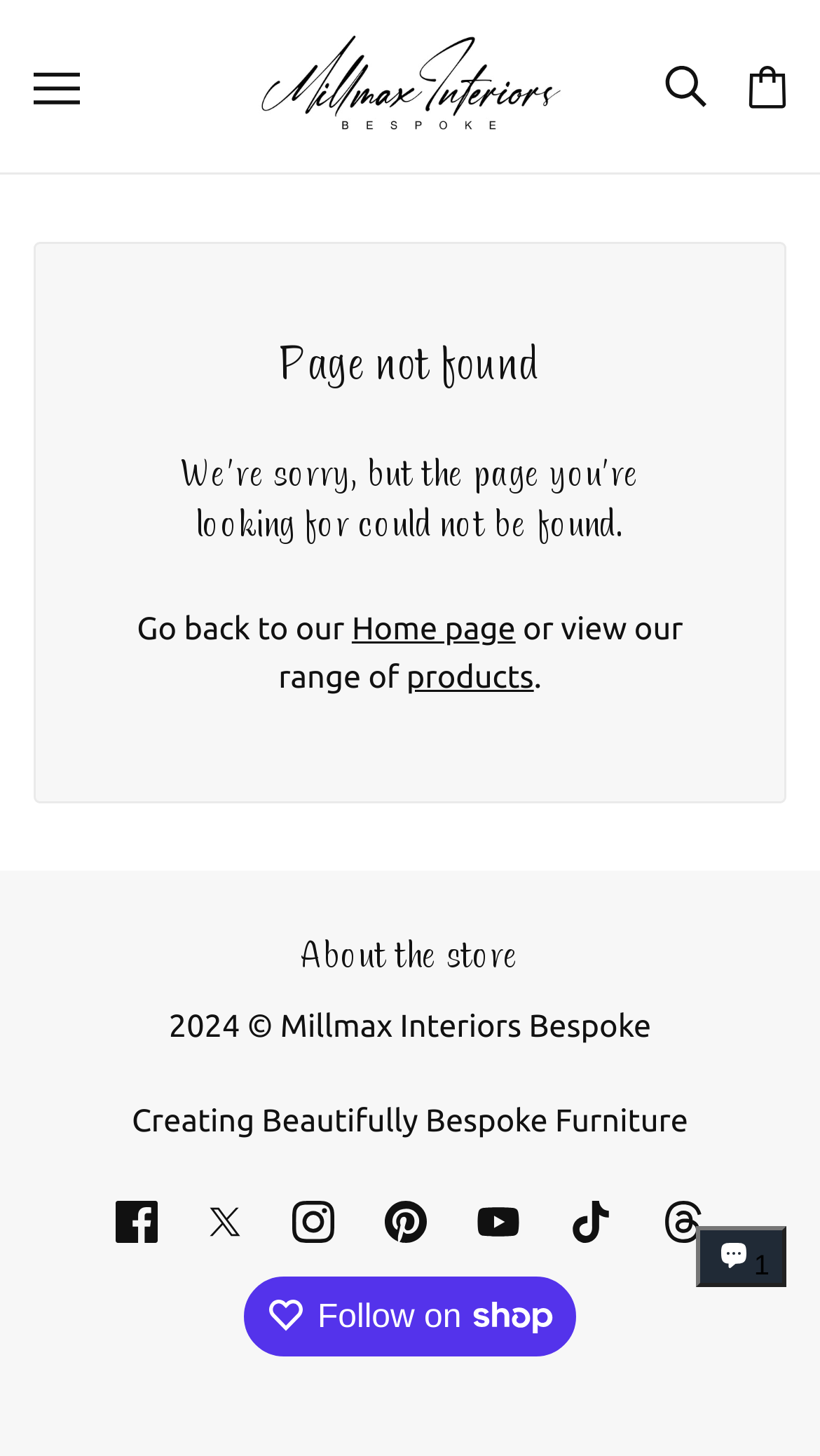Please give the bounding box coordinates of the area that should be clicked to fulfill the following instruction: "Search for OU Job". The coordinates should be in the format of four float numbers from 0 to 1, i.e., [left, top, right, bottom].

None